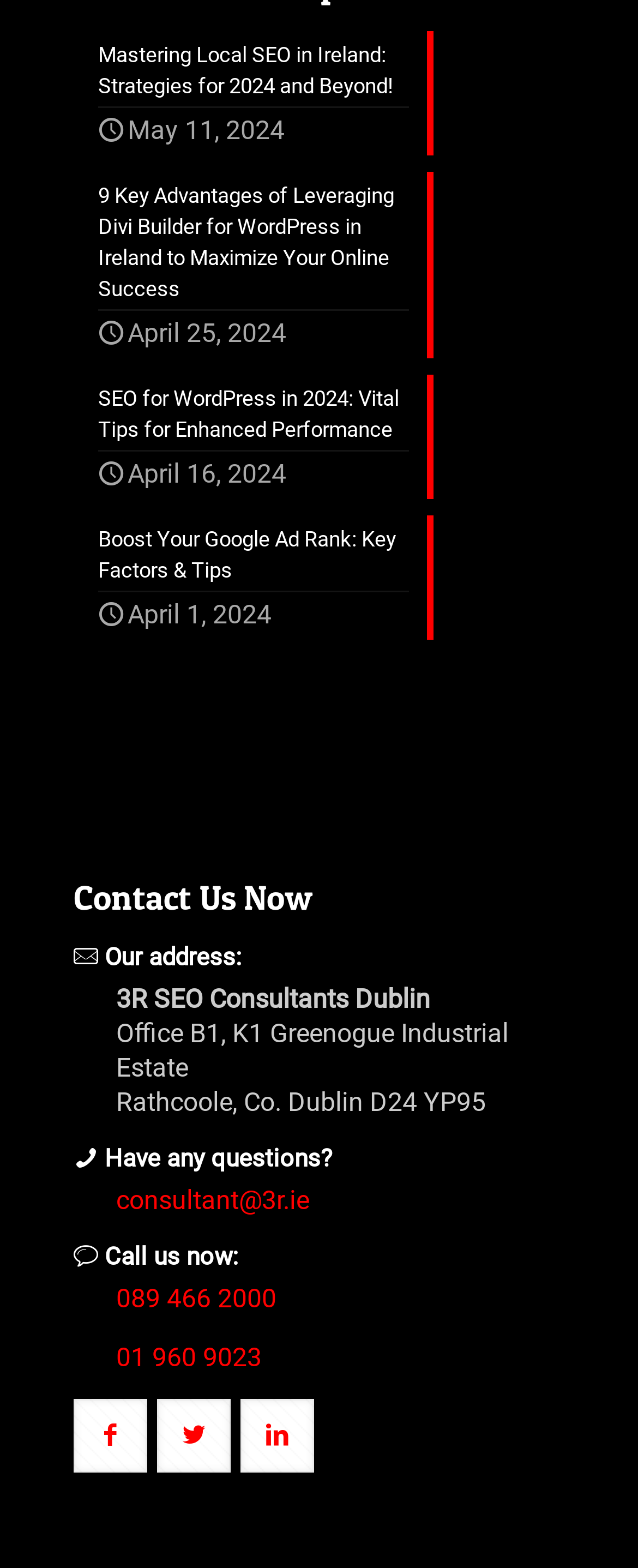Can you find the bounding box coordinates for the element to click on to achieve the instruction: "Contact us through the 'consultant@3r.ie' email"?

[0.182, 0.756, 0.485, 0.775]